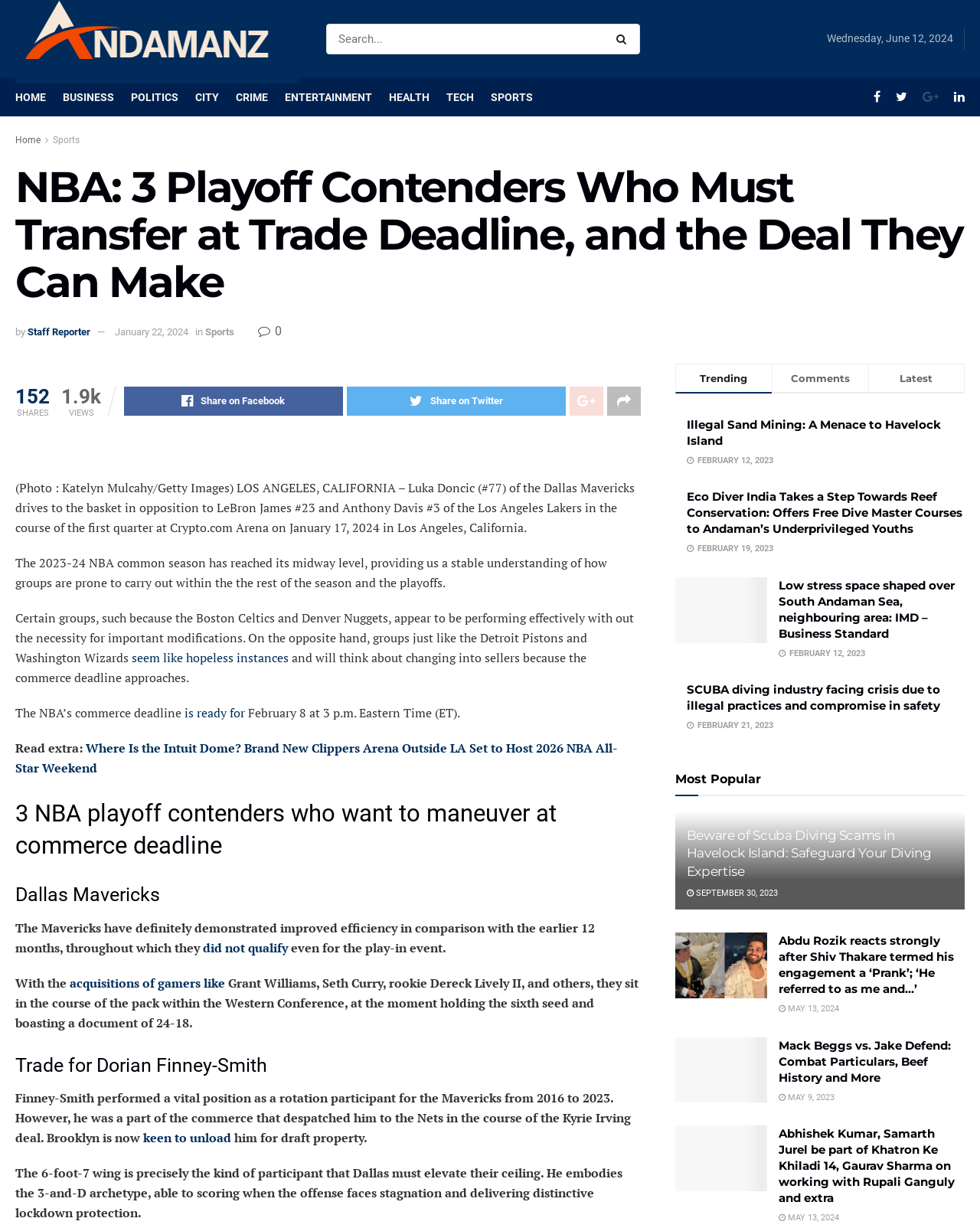How many shares does this article have?
From the details in the image, answer the question comprehensively.

The text displays the number of shares as 152, which is located below the article title.